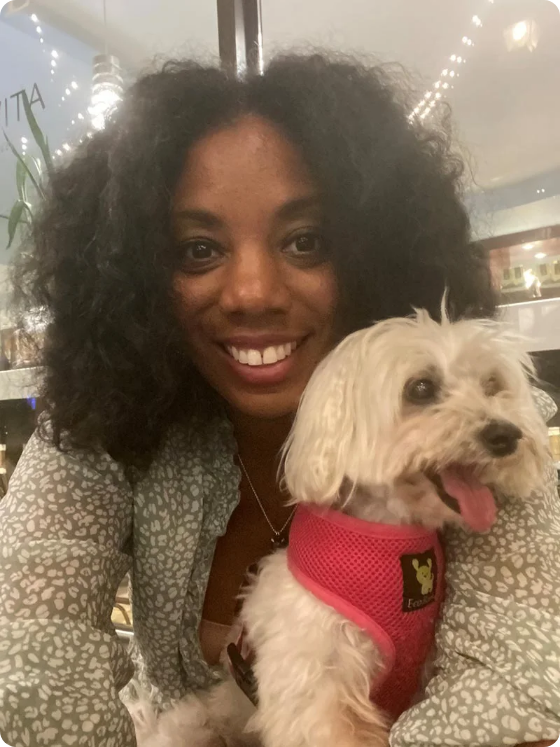Explain what is happening in the image with elaborate details.

In this warm and inviting photograph, Rachelle Olden, a digital nomad, beams with joy as she poses for a selfie alongside her beloved dog, Snowii. Rachelle sports a stylish outfit with a light-patterned button-up shirt, while Snowii is adorably dressed in a bright pink harness, showcasing a playful and happy demeanor. Their close bond is evident as they share a moment of happiness together, encapsulating the spirit of adventure and companionship that defines their lifestyle. The background reflects a lively atmosphere, hinting at the vibrant surroundings that accompany their travels. This snapshot captures not just a moment, but also the essence of living freely and exploring the world with a furry friend by one's side.